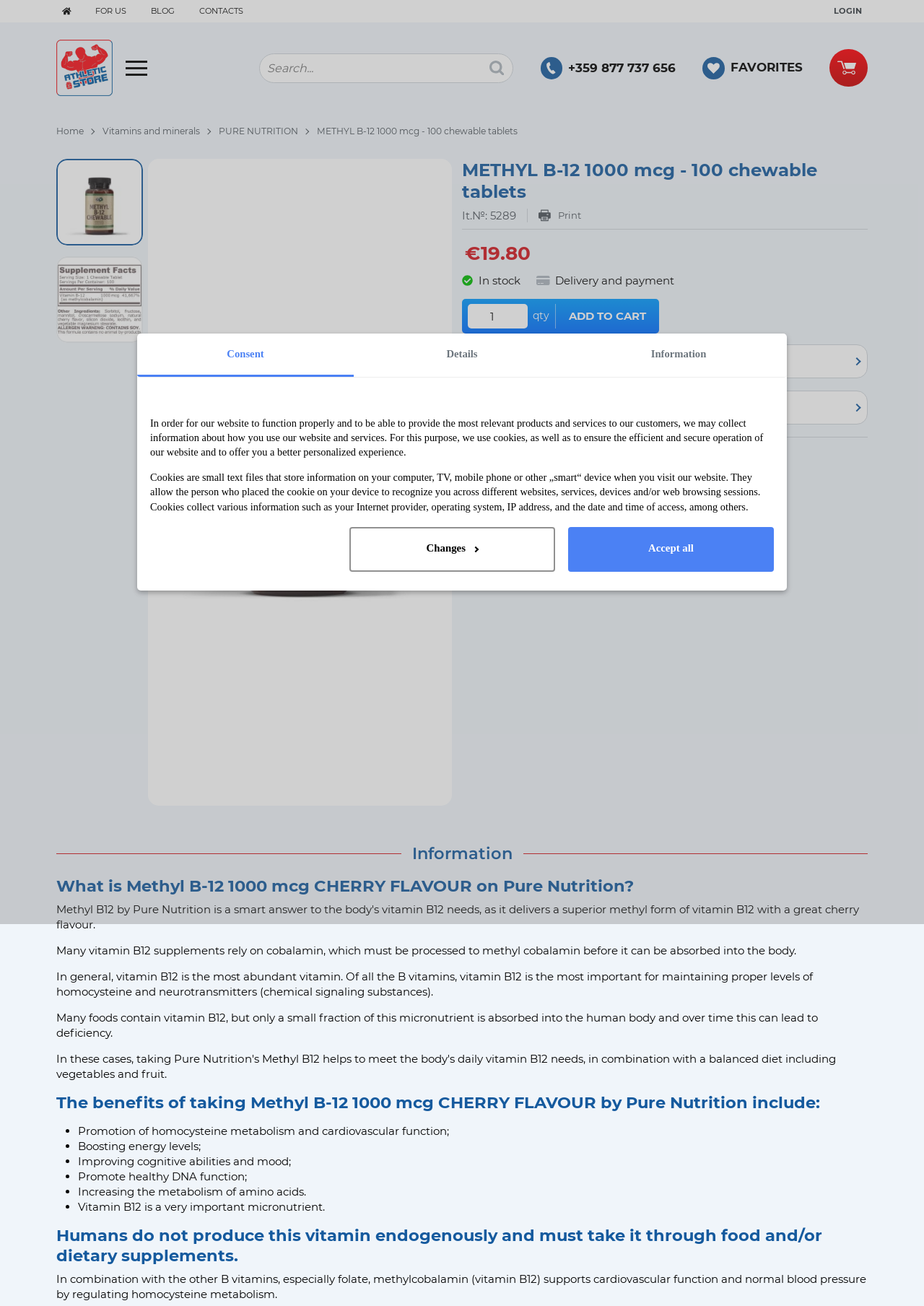Please extract the primary headline from the webpage.

METHYL B-12 1000 mcg - 100 chewable tablets